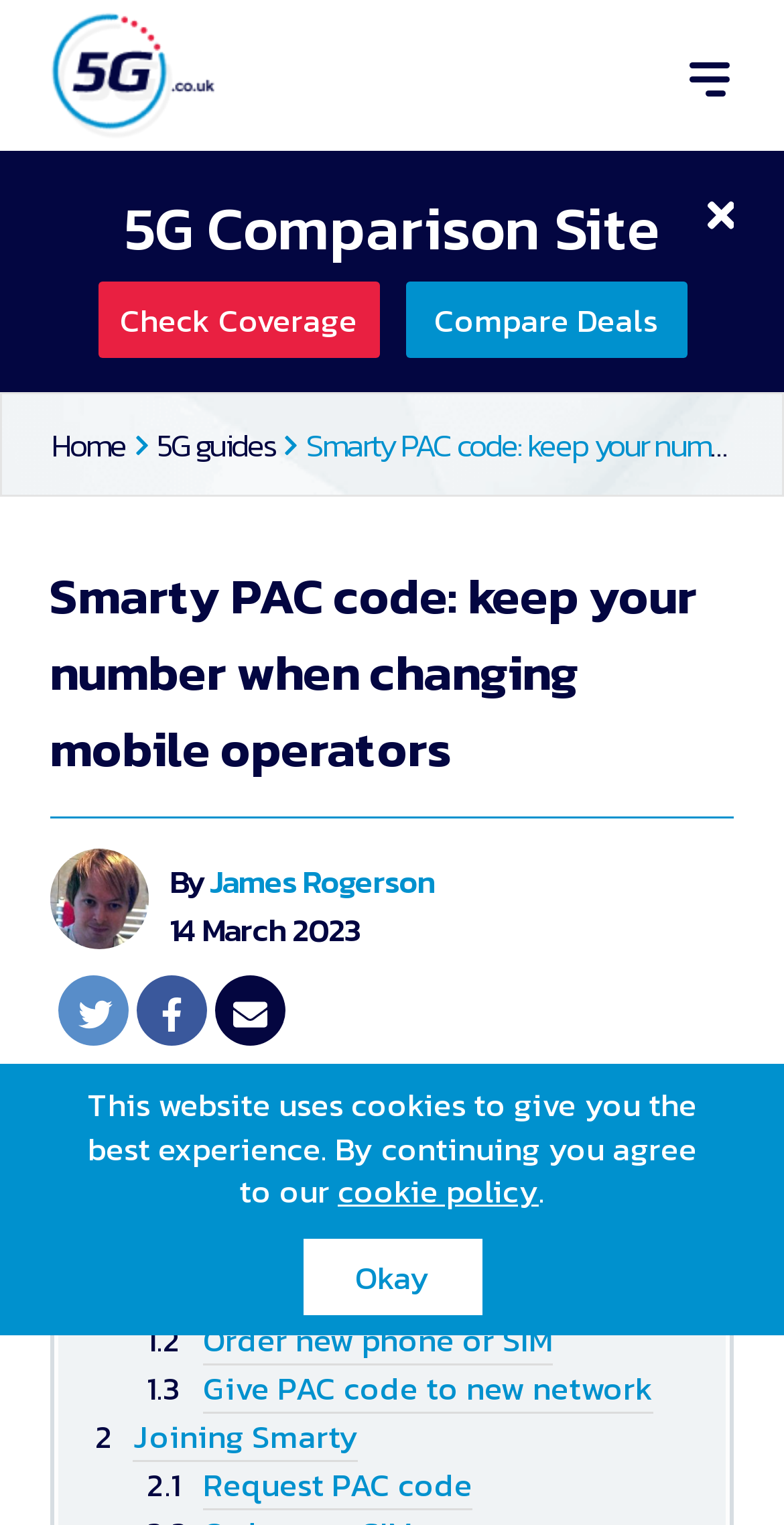Please indicate the bounding box coordinates of the element's region to be clicked to achieve the instruction: "Learn about boosting app downloads with Facebook Ads". Provide the coordinates as four float numbers between 0 and 1, i.e., [left, top, right, bottom].

None